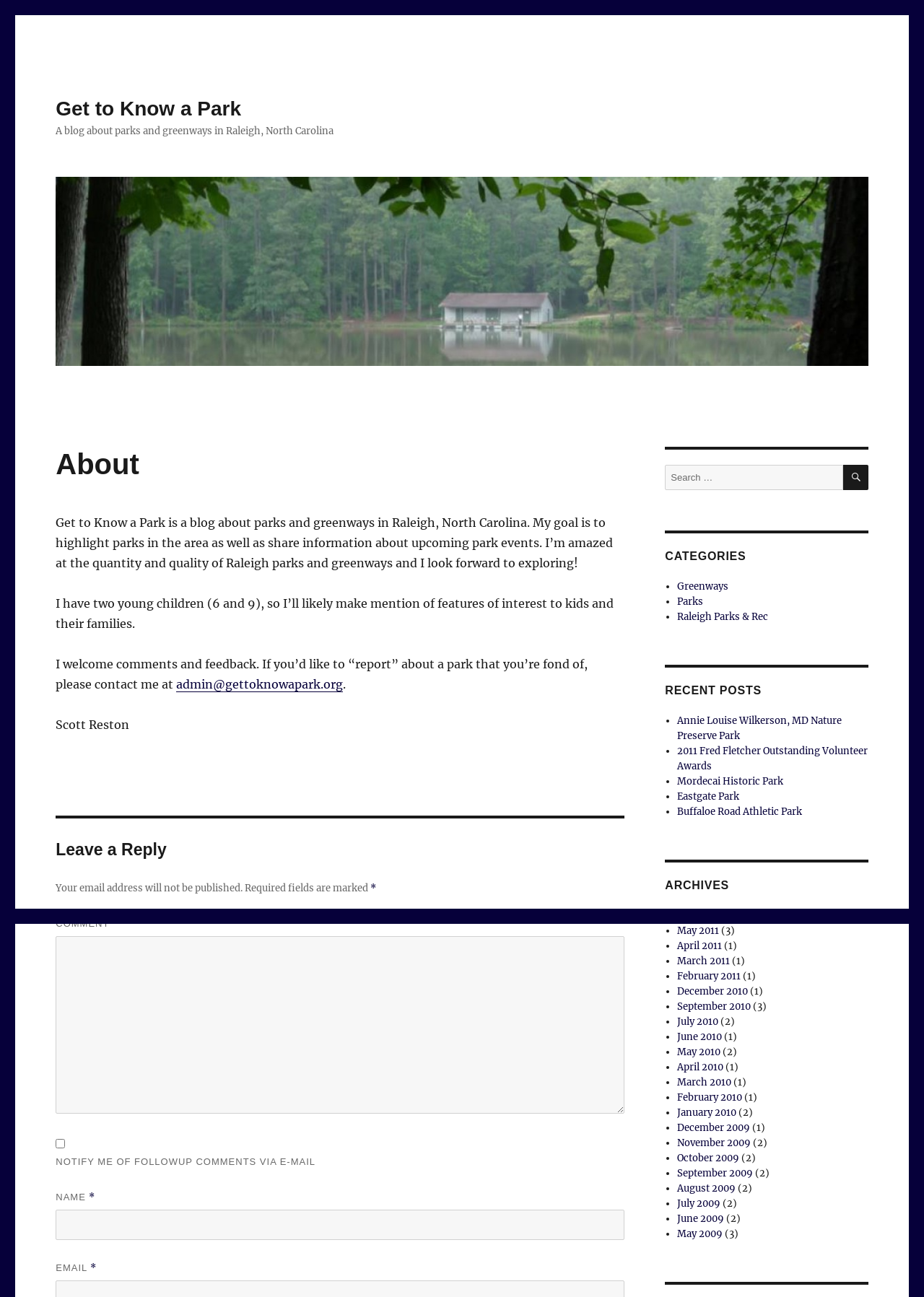How many children does the author have?
Give a detailed explanation using the information visible in the image.

The author mentions in the introductory text that they have 'two young children (6 and 9)'. This information is provided to give context to the author's perspective and interests.